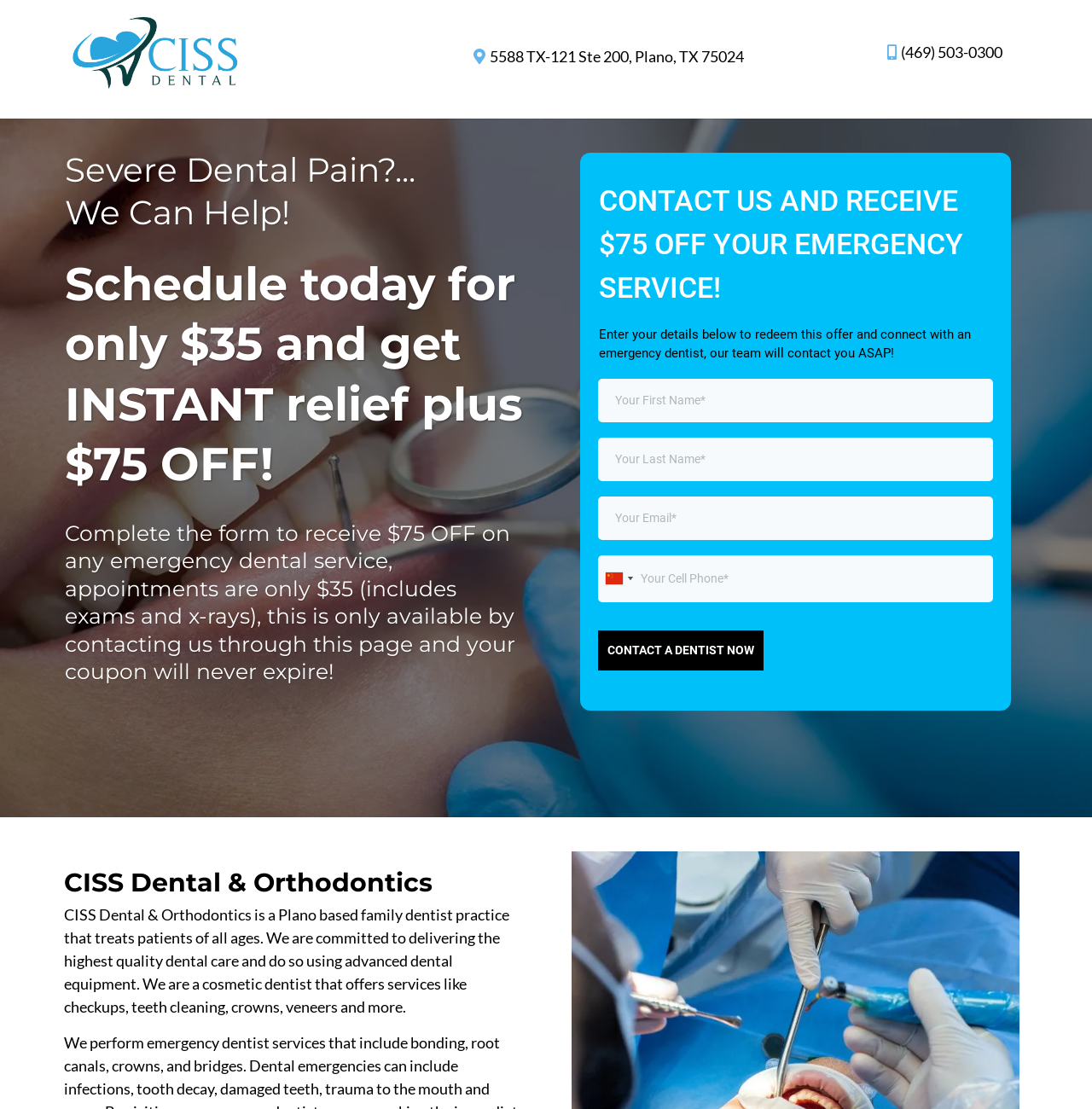Give a one-word or one-phrase response to the question: 
What is the address of CISS Dental & Orthodontics?

5588 TX-121 Ste 200, Plano, TX 75024